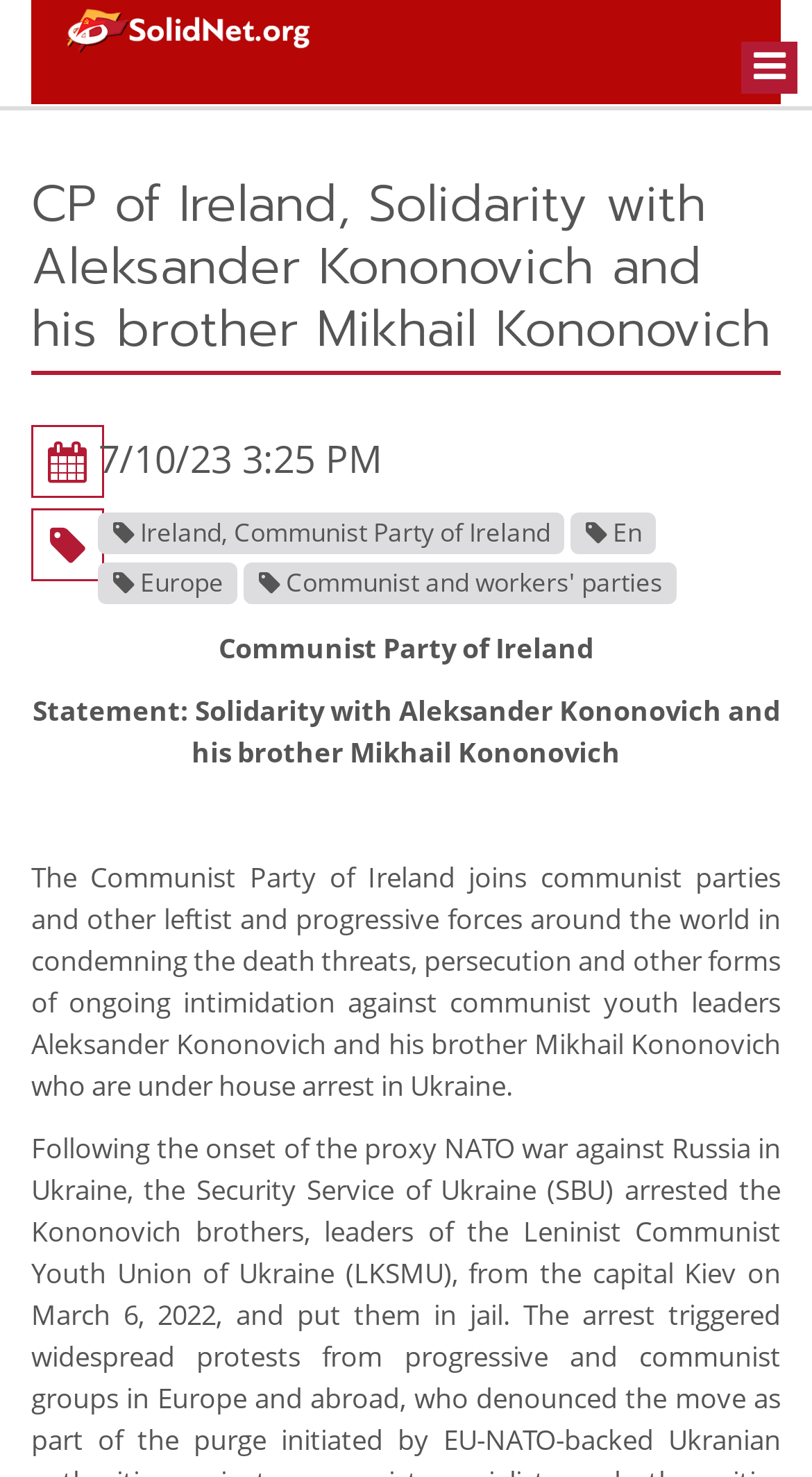What is the purpose of the button?
Using the information from the image, give a concise answer in one word or a short phrase.

Toggle navigation